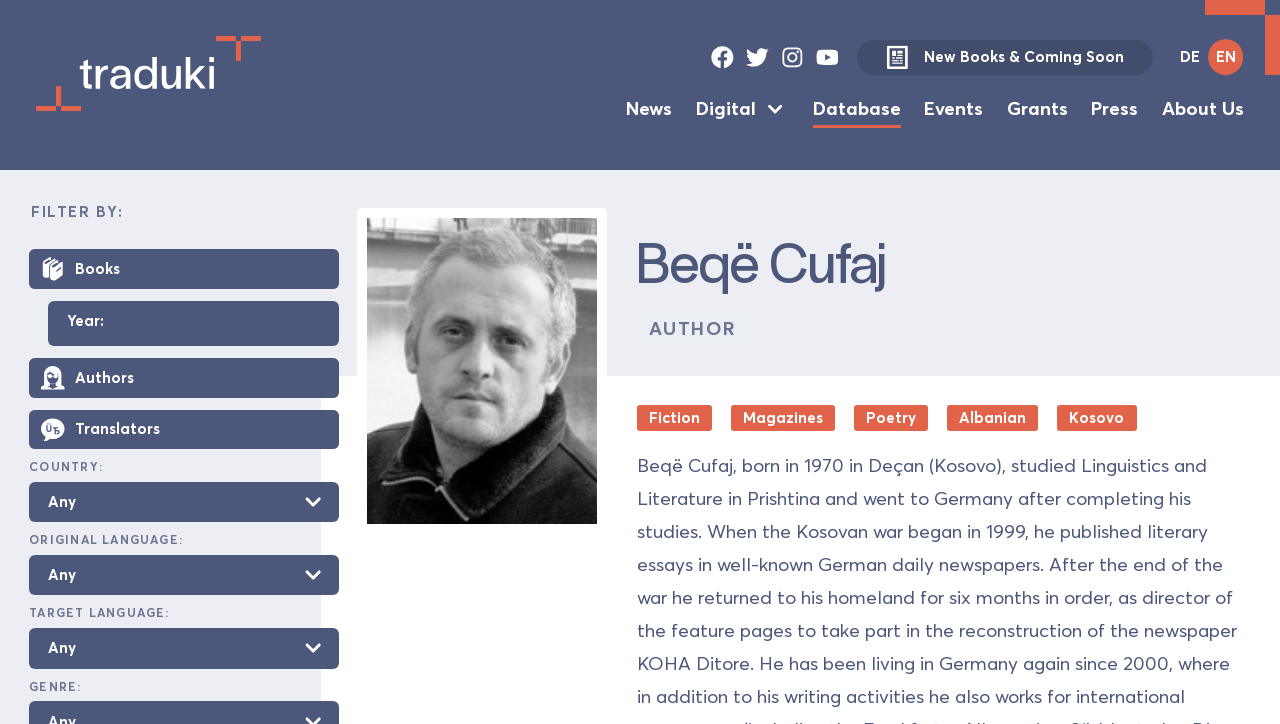What is the category of the book 'Beqë Cufaj'?
Look at the webpage screenshot and answer the question with a detailed explanation.

I looked at the webpage and found the book 'Beqë Cufaj' under the category 'Fiction', which is indicated by the text 'Fiction' next to the book title.